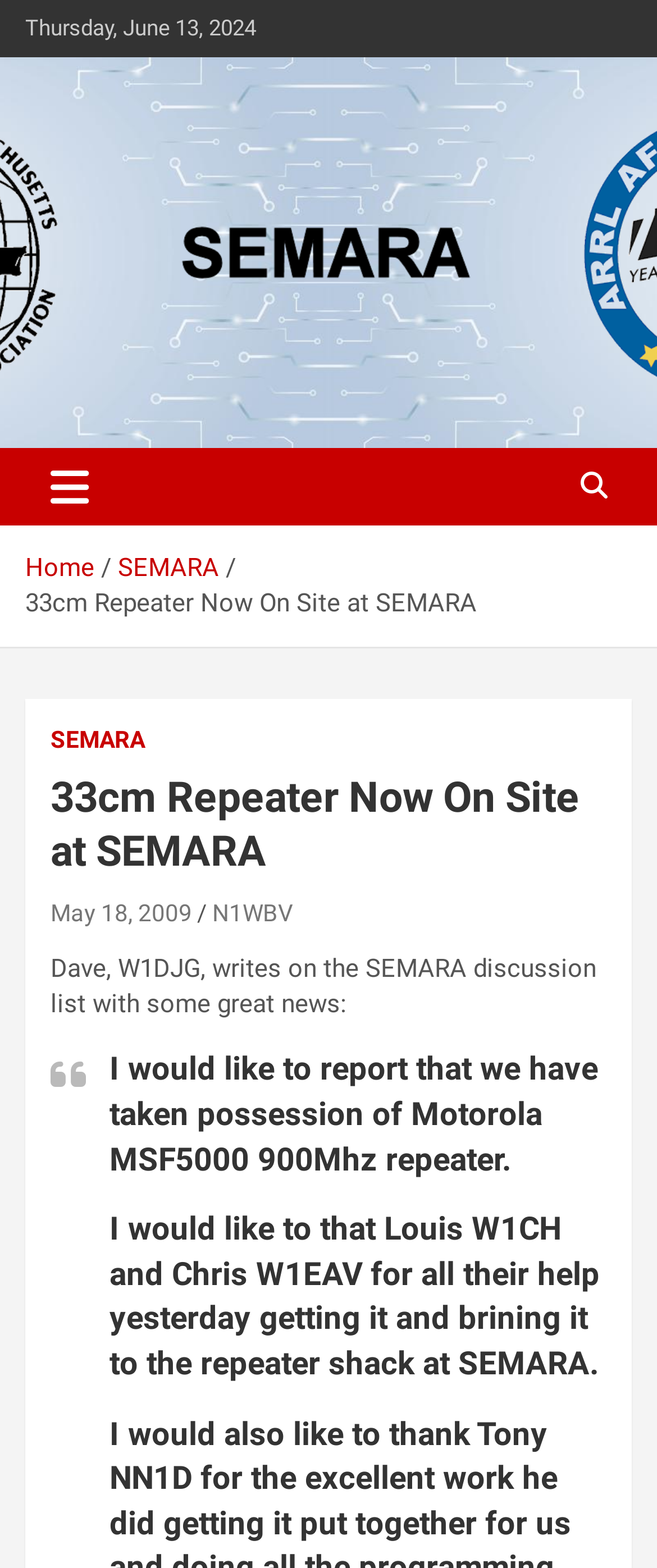Using the element description aria-label="Toggle navigation", predict the bounding box coordinates for the UI element. Provide the coordinates in (top-left x, top-left y, bottom-right x, bottom-right y) format with values ranging from 0 to 1.

[0.038, 0.286, 0.174, 0.335]